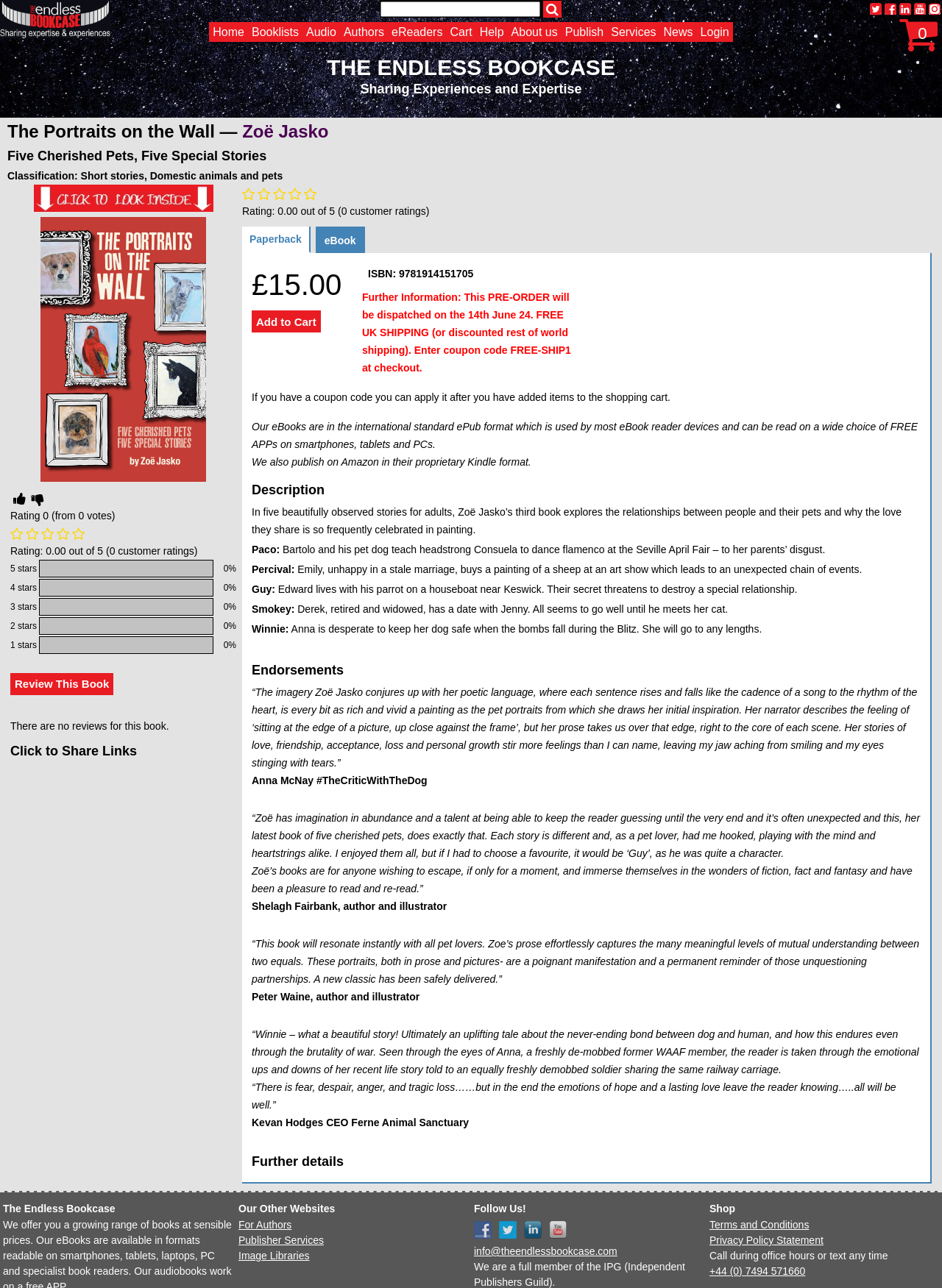How many social media links are on the top right corner of the webpage?
Can you provide a detailed and comprehensive answer to the question?

I found the social media links by looking at the links with icons on the top right corner of the webpage. There are links to Twitter, Facebook, LinkedIn, YouTube, and Instagram, which are all common social media platforms. Therefore, there are 5 social media links on the top right corner of the webpage.